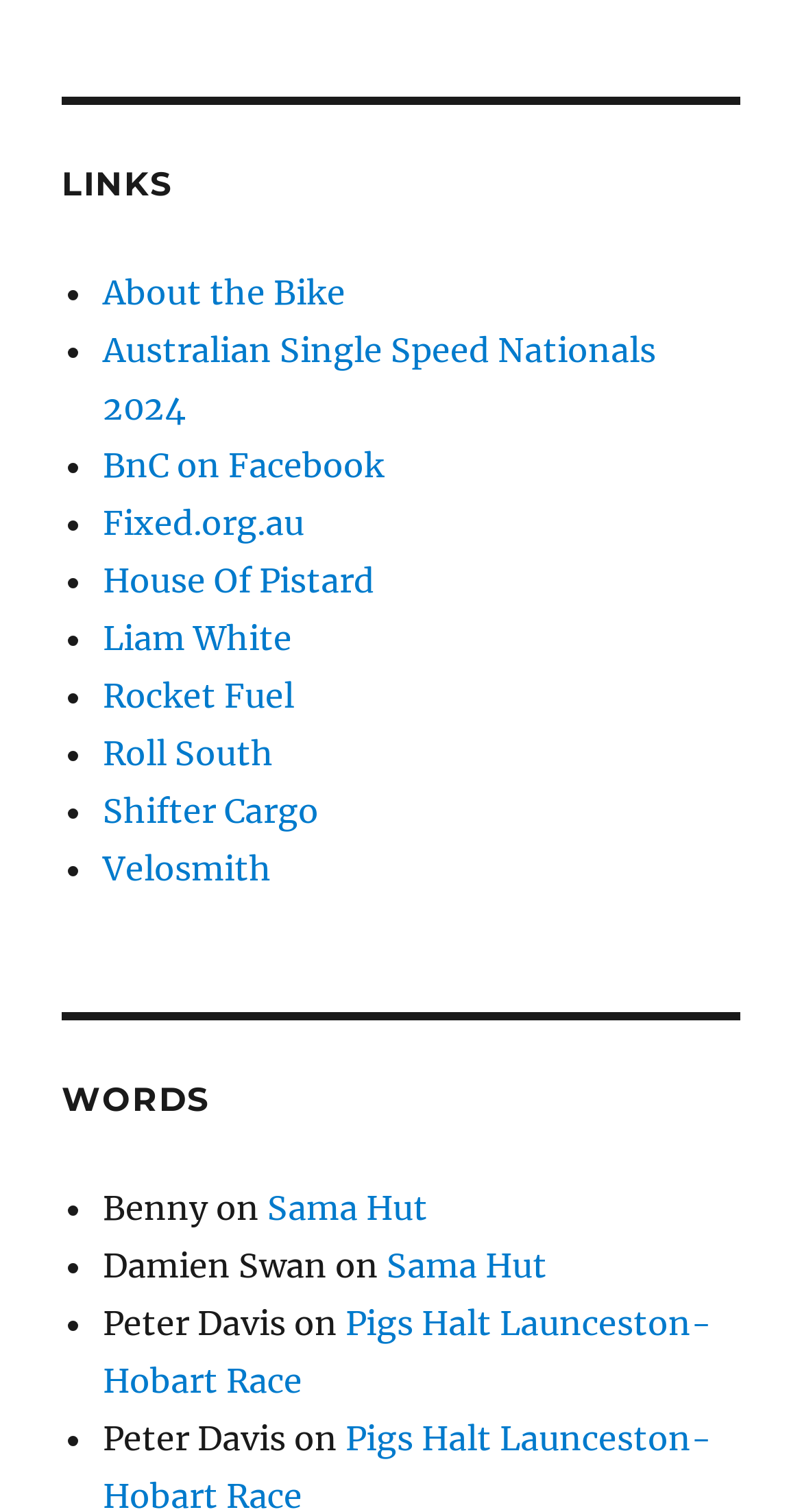Identify the bounding box coordinates of the clickable region necessary to fulfill the following instruction: "Call reservation hotline". The bounding box coordinates should be four float numbers between 0 and 1, i.e., [left, top, right, bottom].

None